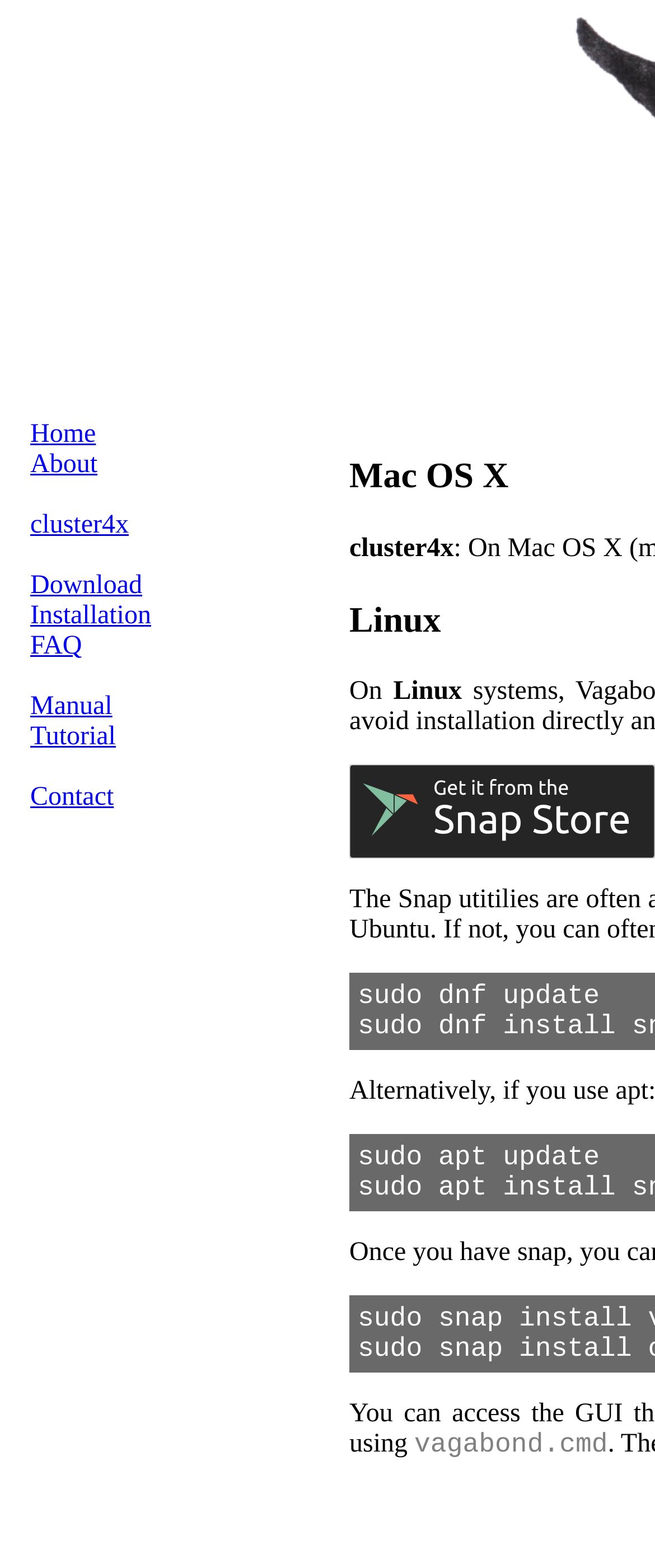What is the command to update on Linux?
Give a one-word or short phrase answer based on the image.

sudo apt update